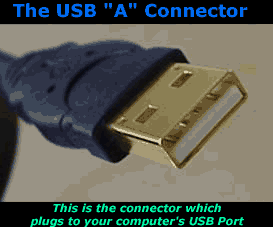Please answer the following question using a single word or phrase: 
What is the material of the connector's interior?

Gold-plated